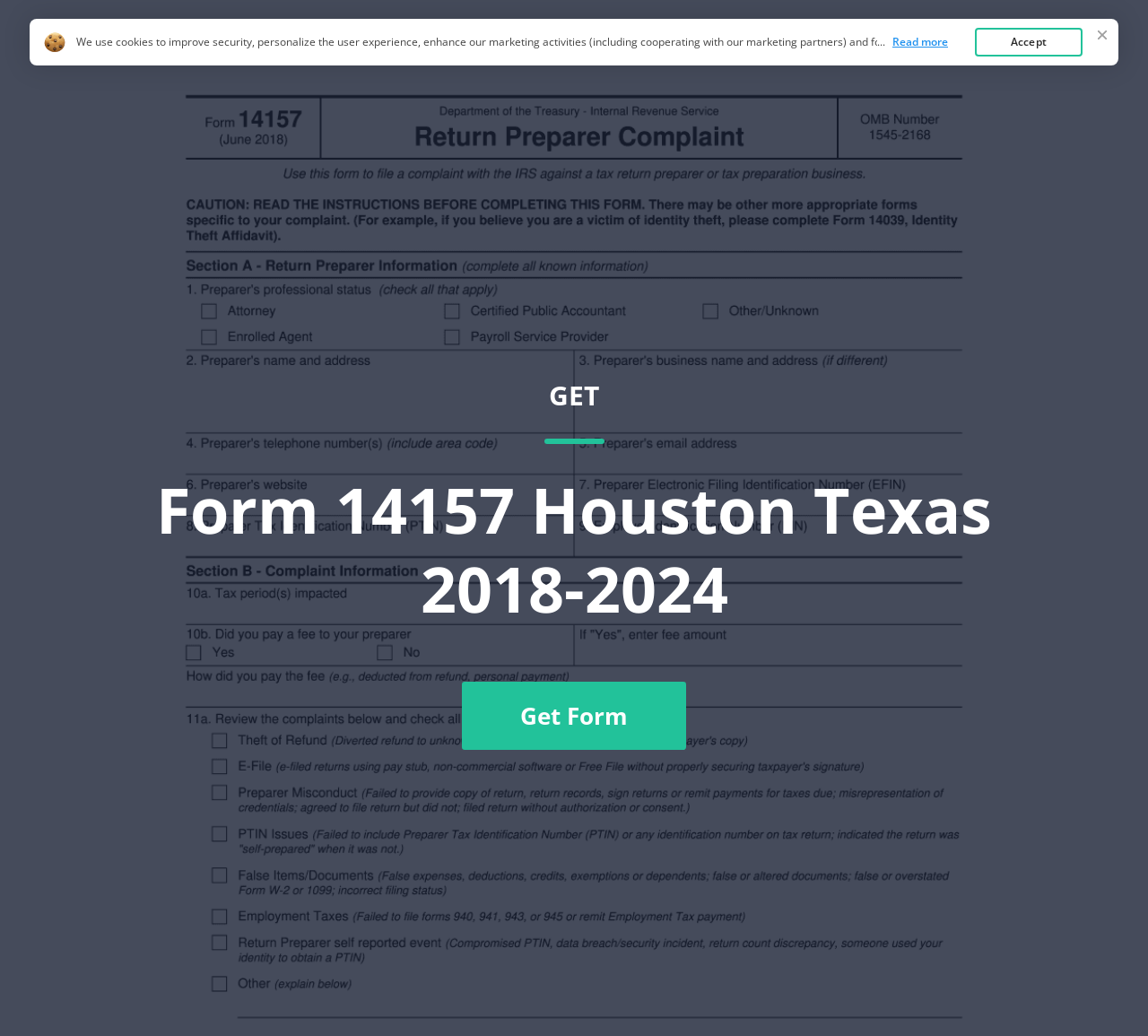Can you determine the main header of this webpage?

Form 14157 Houston Texas 2018-2024